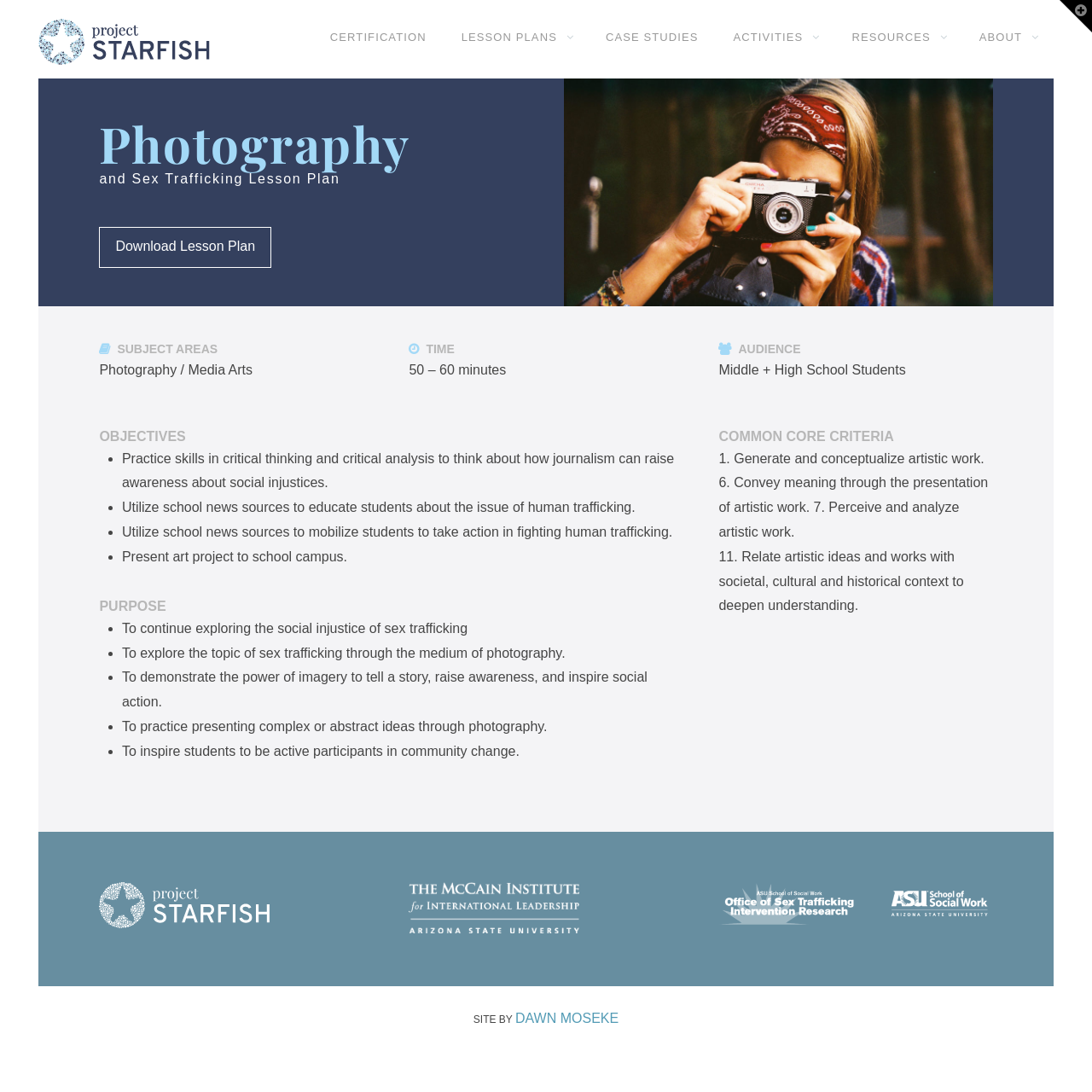What is the estimated time required for the lesson plan?
Please give a well-detailed answer to the question.

The estimated time required for the lesson plan can be found in the 'TIME' section of the webpage, which states that the lesson plan is expected to take 50-60 minutes.